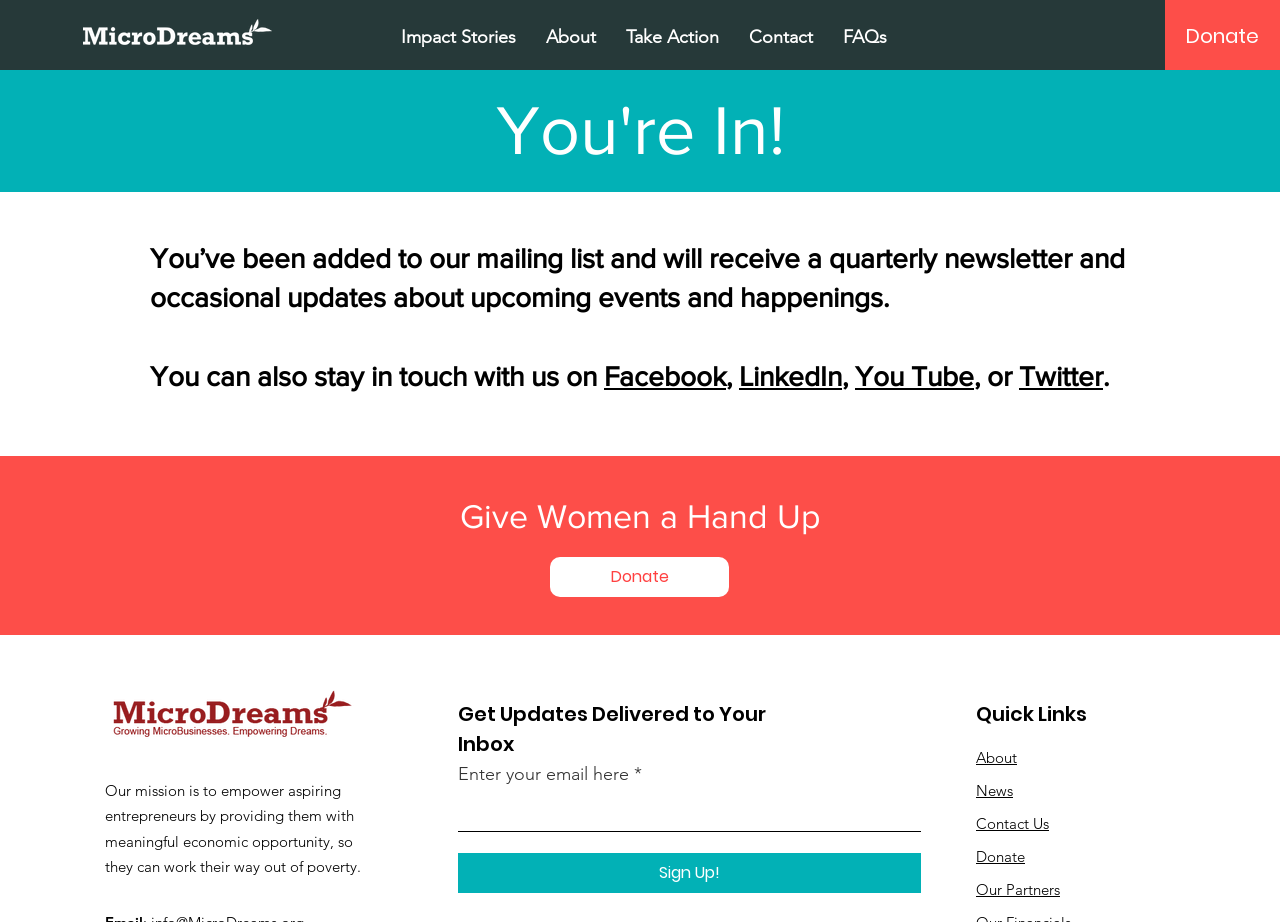Please find and report the bounding box coordinates of the element to click in order to perform the following action: "Follow MicroDreams on Facebook". The coordinates should be expressed as four float numbers between 0 and 1, in the format [left, top, right, bottom].

[0.472, 0.391, 0.567, 0.425]